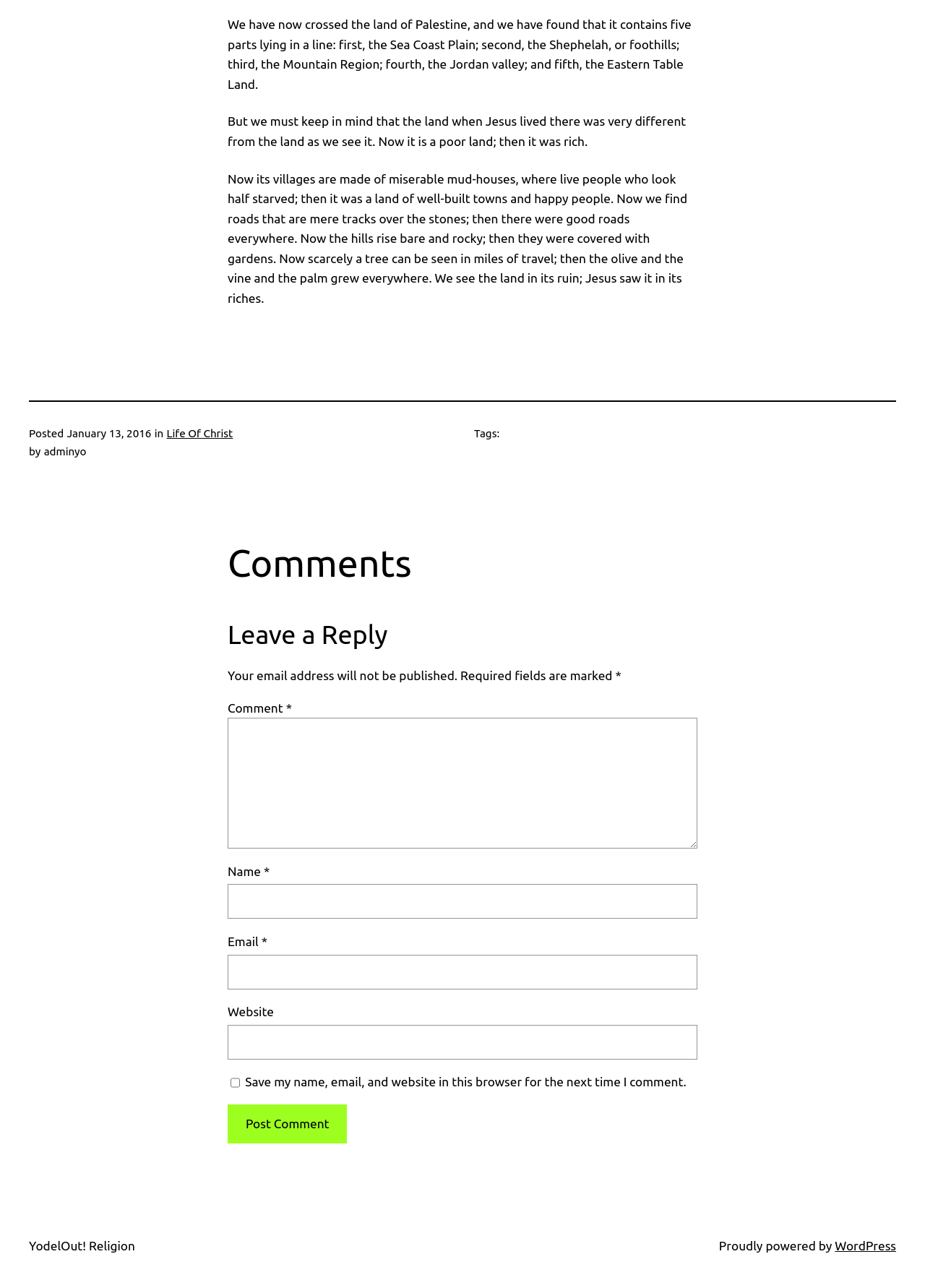Could you specify the bounding box coordinates for the clickable section to complete the following instruction: "Enter your name in the 'Name' field"?

[0.246, 0.687, 0.754, 0.713]